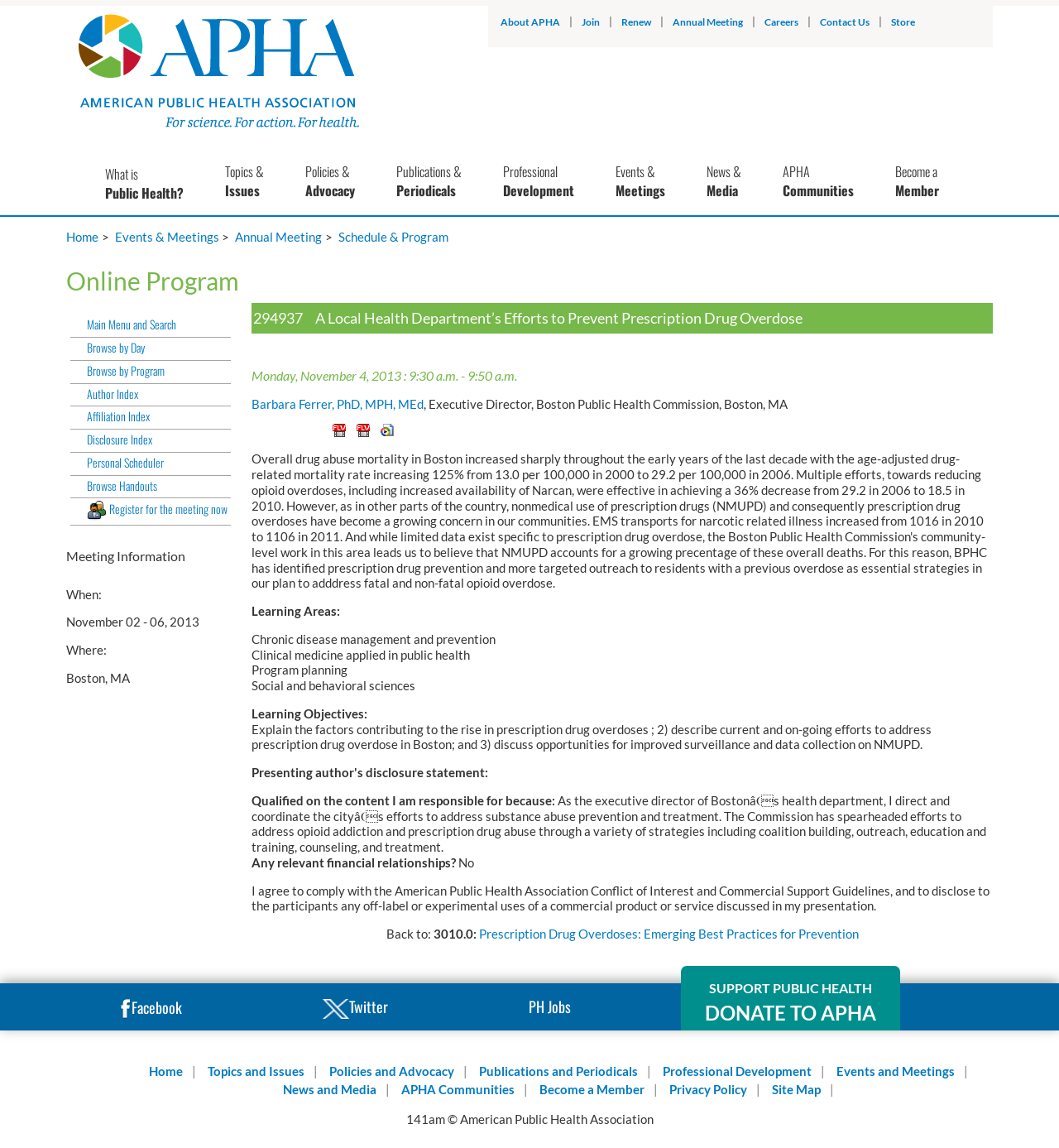Please identify the bounding box coordinates of where to click in order to follow the instruction: "View 'Schedule & Program'".

[0.319, 0.2, 0.429, 0.213]